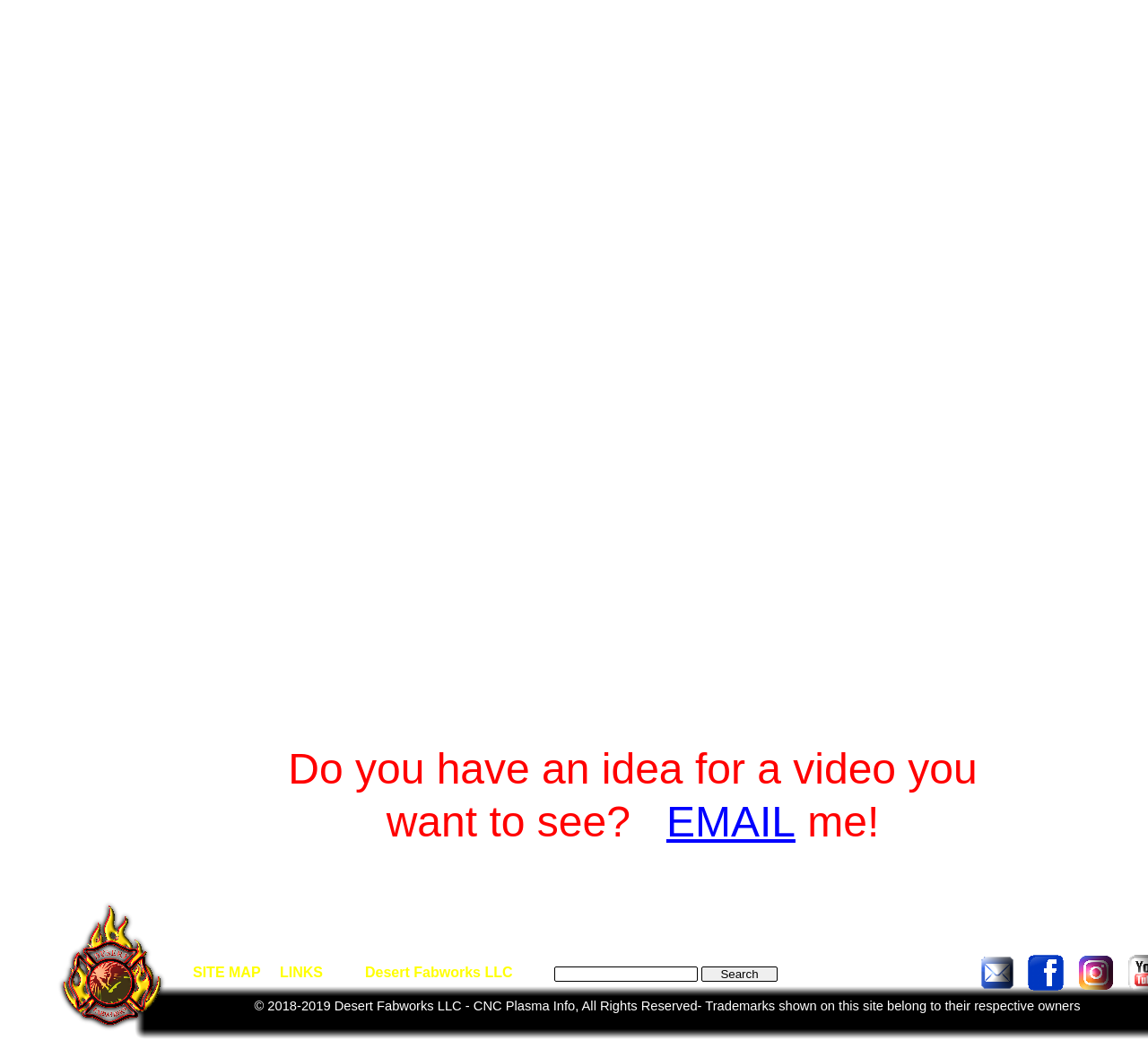What is the purpose of the textbox?
Please respond to the question with a detailed and thorough explanation.

The textbox is located next to a 'Search' button, indicating that it is used for searching purposes.